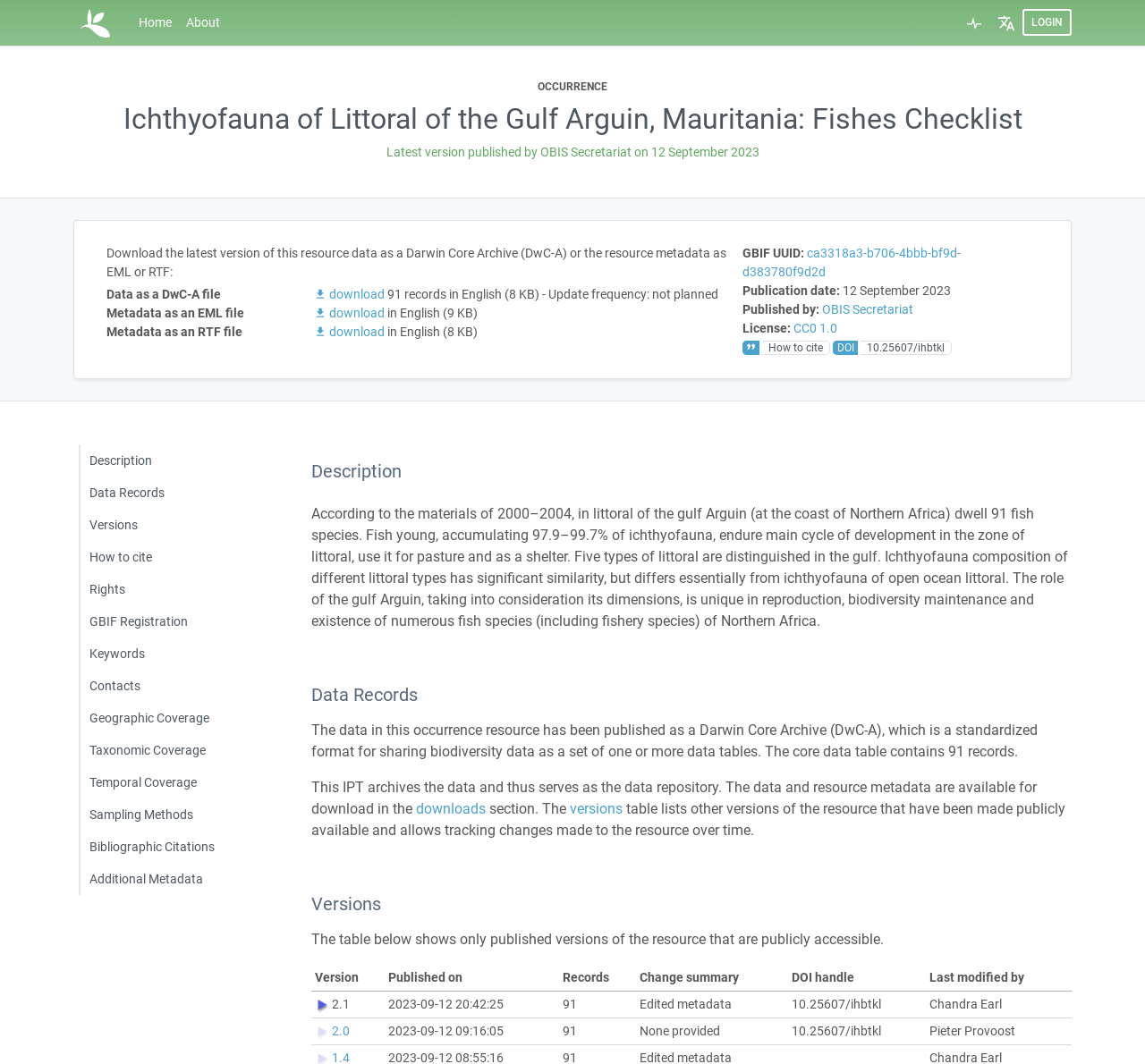Can you give a comprehensive explanation to the question given the content of the image?
What is the format of the data in this occurrence resource?

The webpage mentions that 'The data in this occurrence resource has been published as a Darwin Core Archive (DwC-A), which is a standardized format for sharing biodiversity data as a set of one or more data tables.'